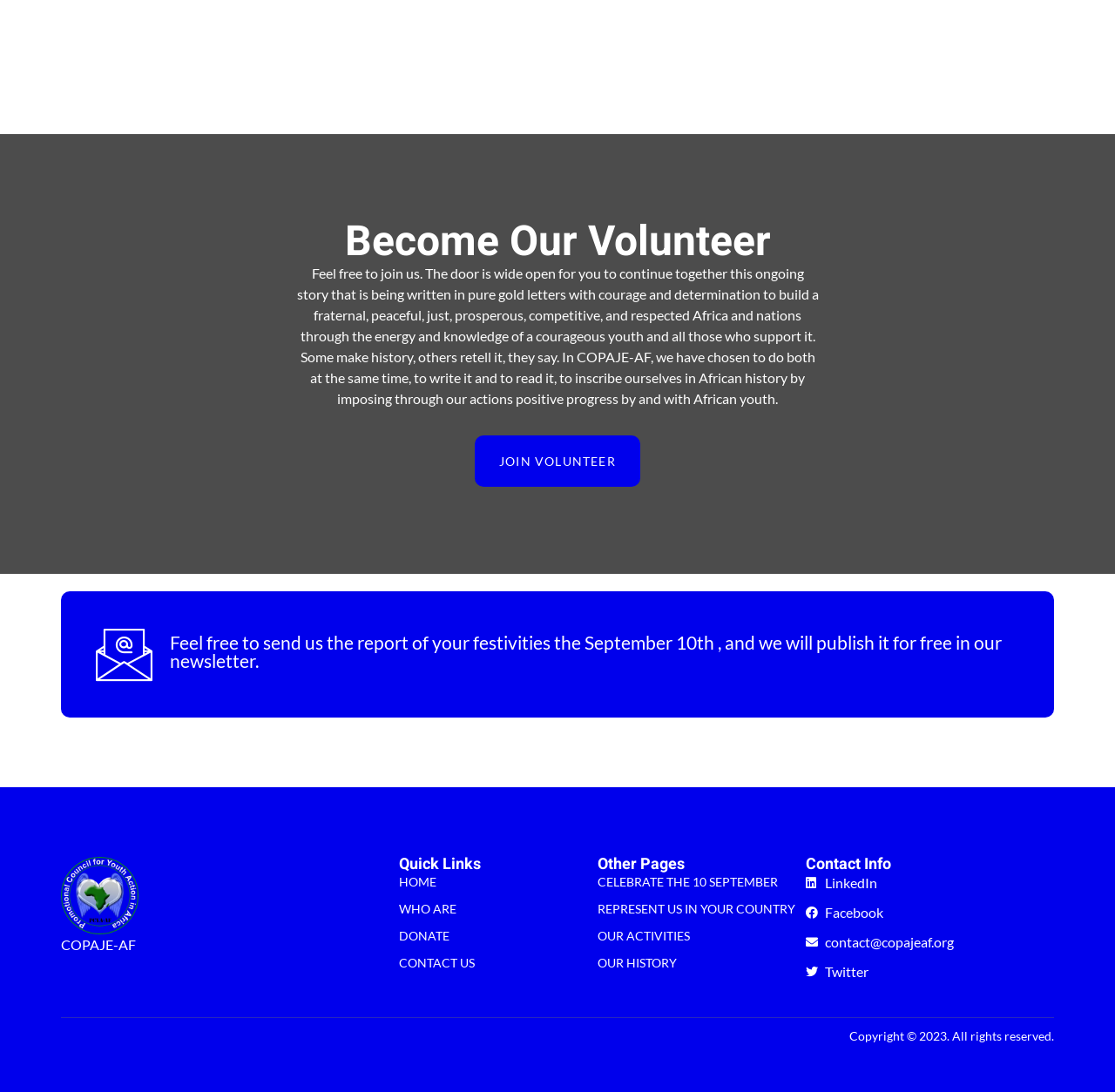What is the main call to action on this webpage?
Look at the screenshot and respond with one word or a short phrase.

Join Volunteer